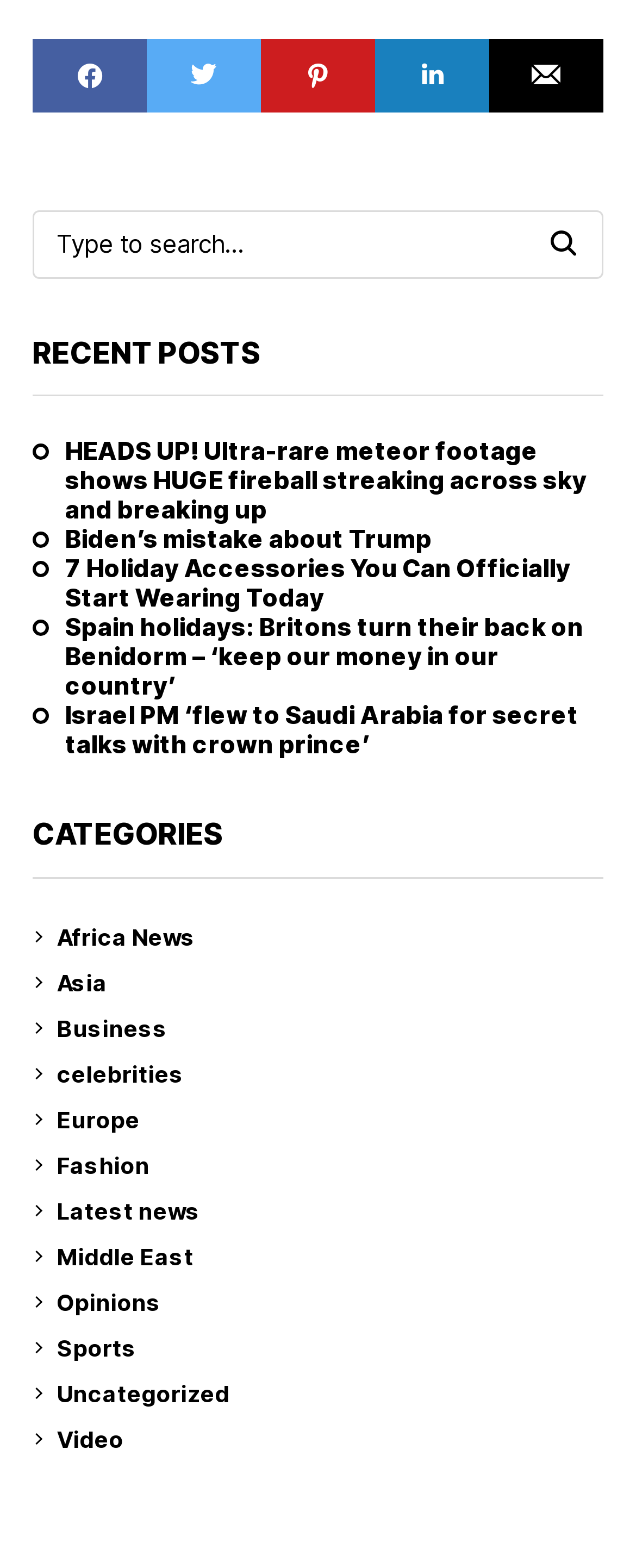Identify the bounding box coordinates for the UI element mentioned here: "name="s" placeholder="Type to search..."". Provide the coordinates as four float values between 0 and 1, i.e., [left, top, right, bottom].

[0.054, 0.135, 0.828, 0.177]